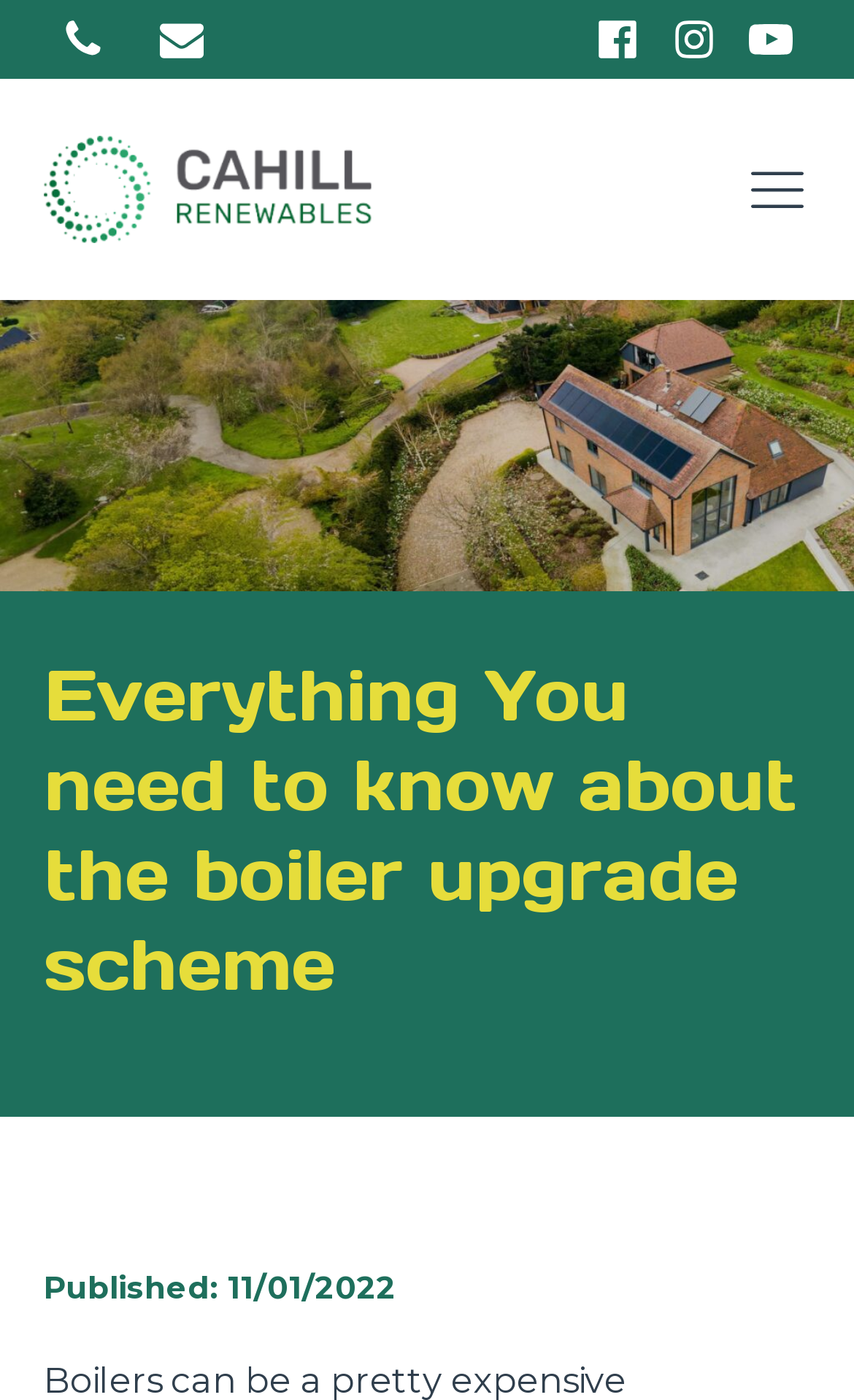How many social media links are there?
Answer with a single word or phrase, using the screenshot for reference.

3